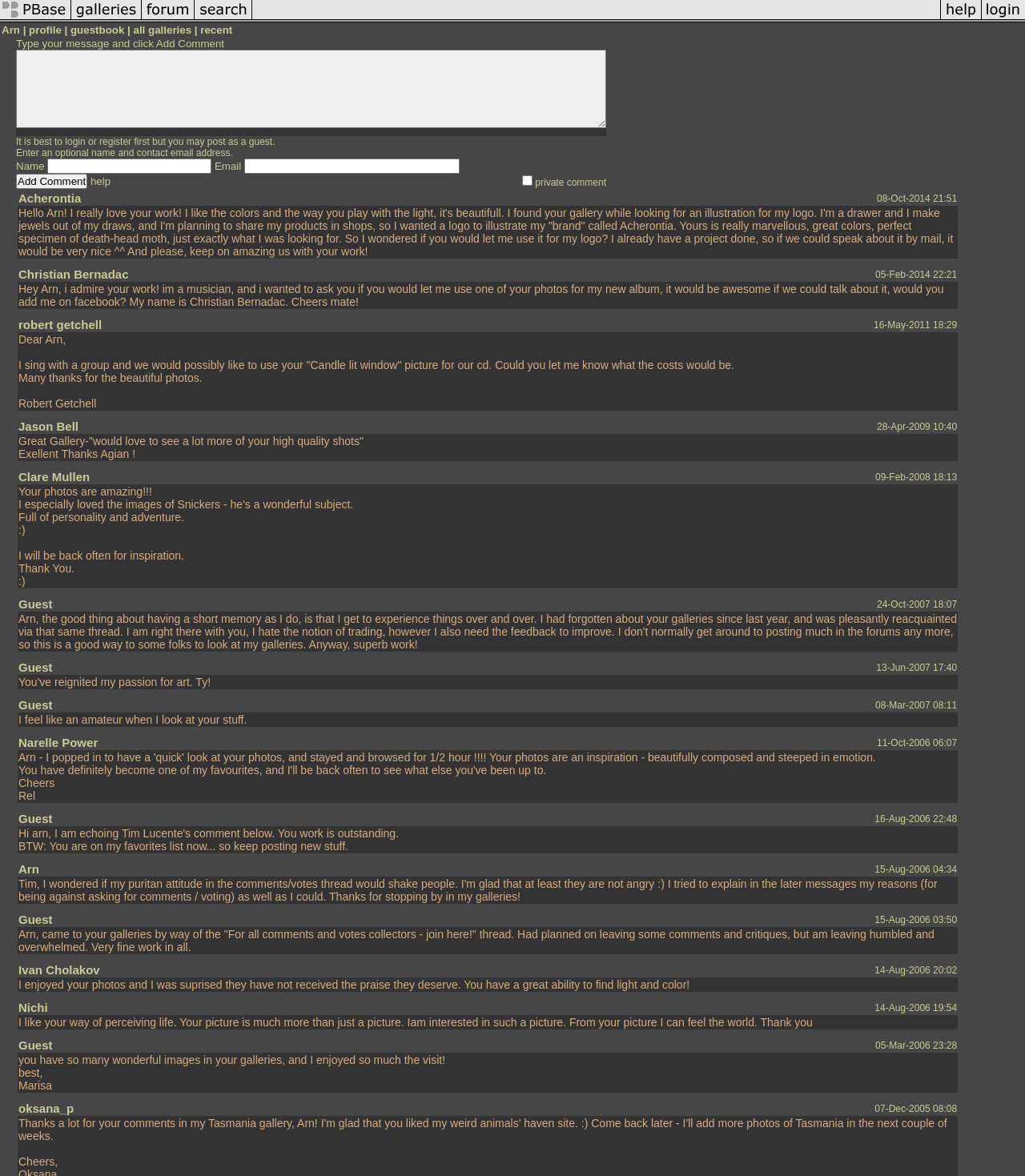Determine the bounding box coordinates of the clickable region to follow the instruction: "type a message".

[0.016, 0.042, 0.591, 0.109]